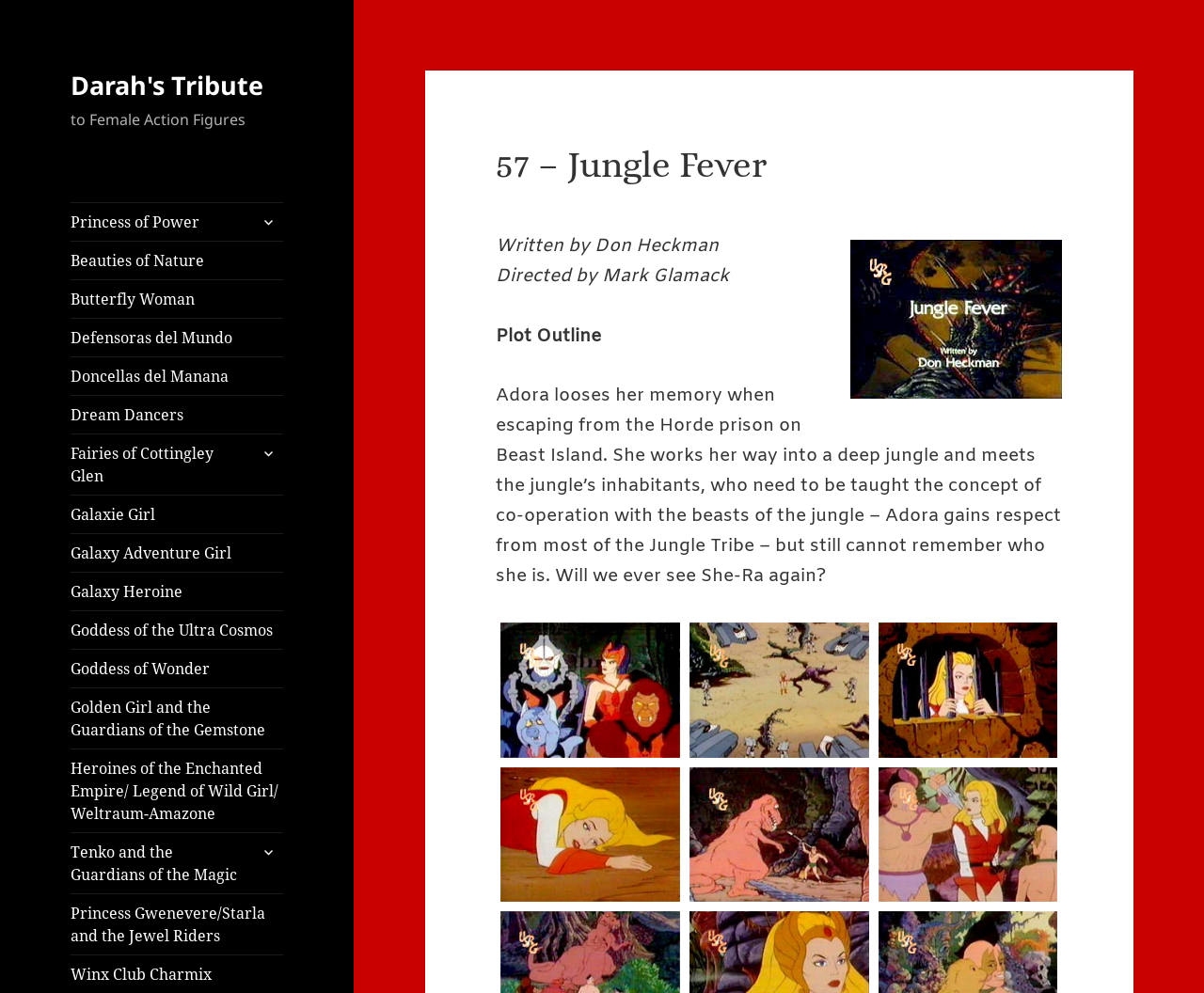Extract the bounding box coordinates of the UI element described by: "Fairies of Cottingley Glen". The coordinates should include four float numbers ranging from 0 to 1, e.g., [left, top, right, bottom].

[0.059, 0.437, 0.235, 0.498]